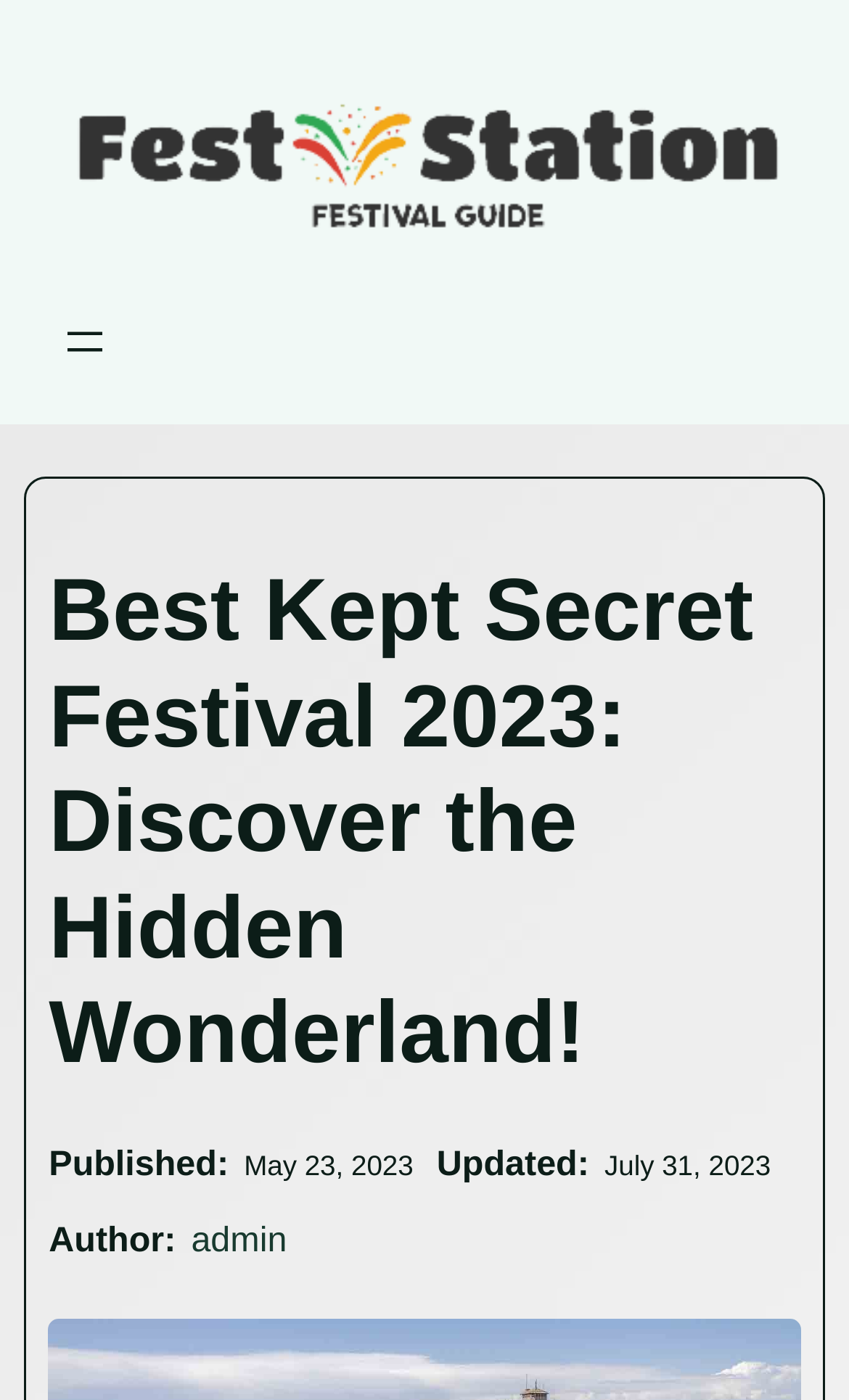Show the bounding box coordinates for the HTML element as described: "admin".

[0.225, 0.872, 0.338, 0.9]